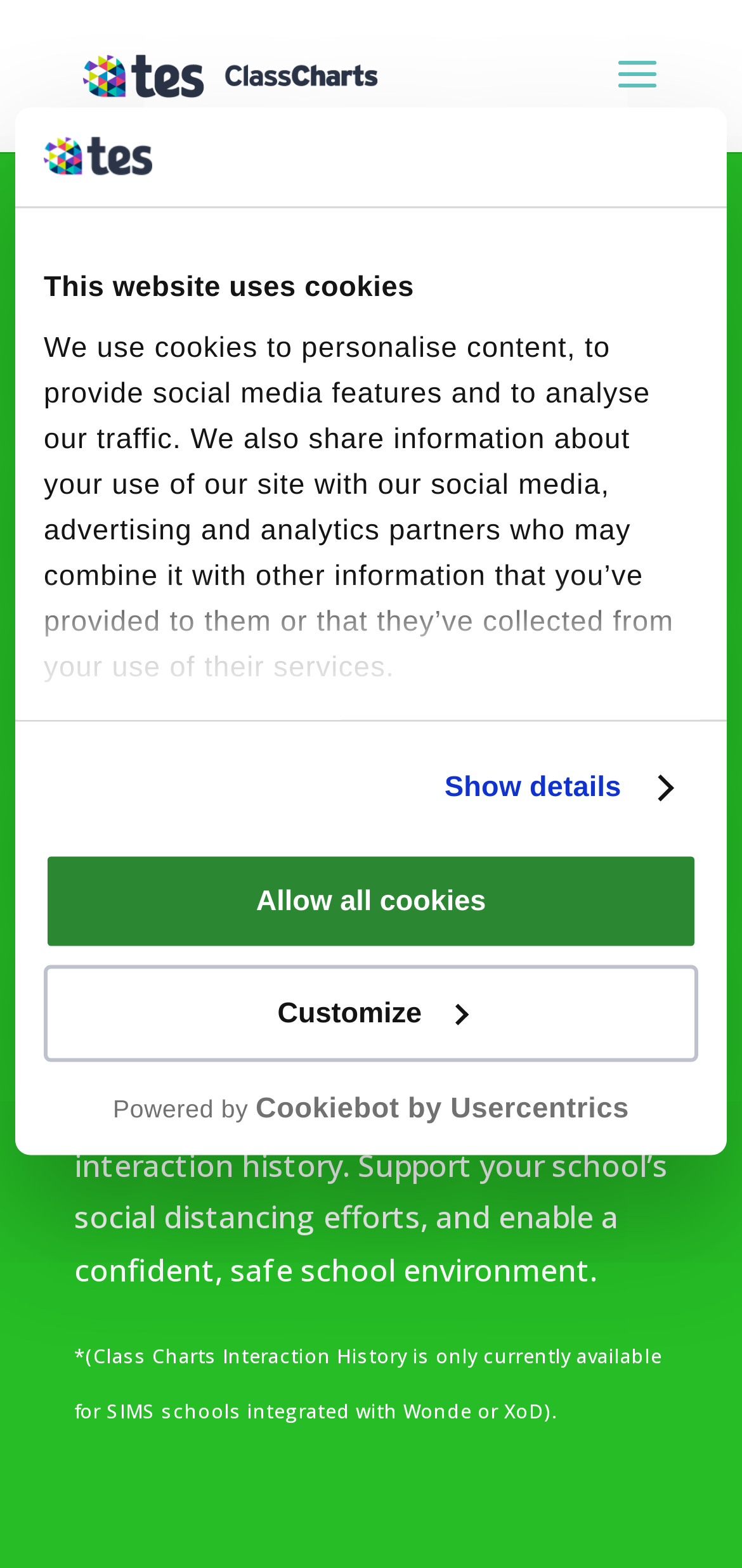Locate the UI element described by alt="ClassCharts" in the provided webpage screenshot. Return the bounding box coordinates in the format (top-left x, top-left y, bottom-right x, bottom-right y), ensuring all values are between 0 and 1.

[0.11, 0.033, 0.51, 0.06]